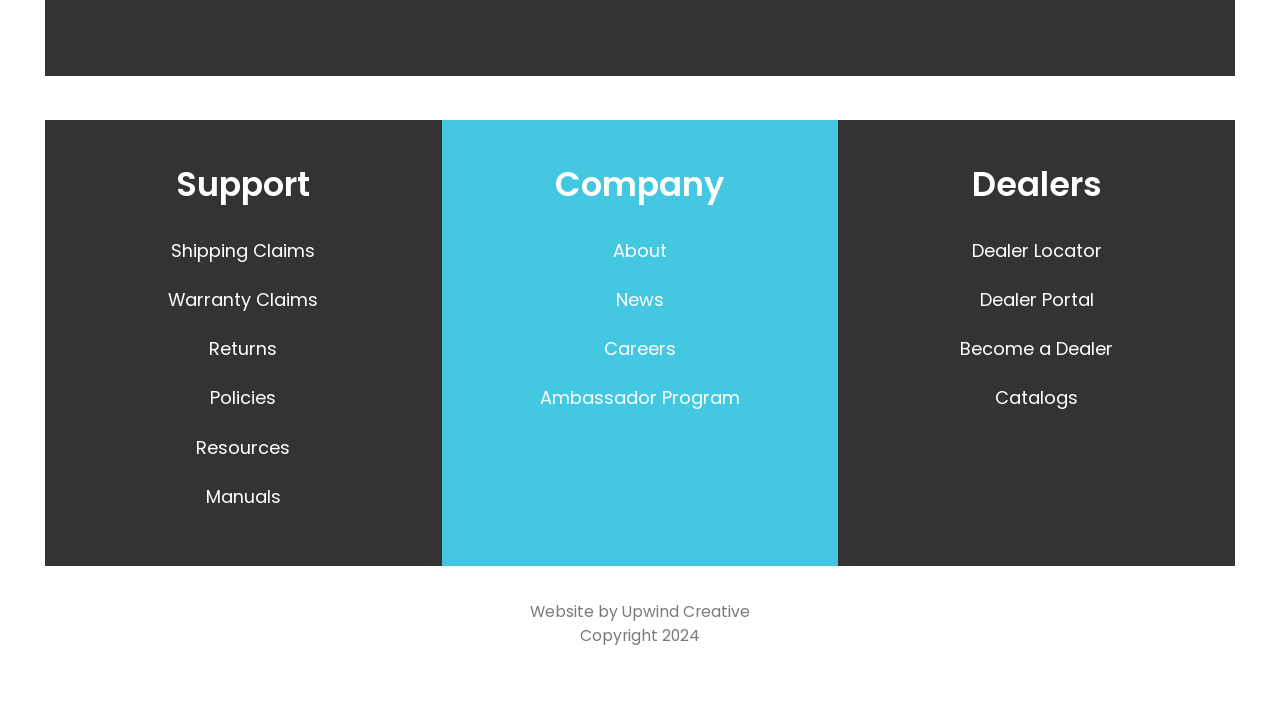Determine the bounding box coordinates for the area that should be clicked to carry out the following instruction: "Find a dealer".

[0.655, 0.312, 0.965, 0.38]